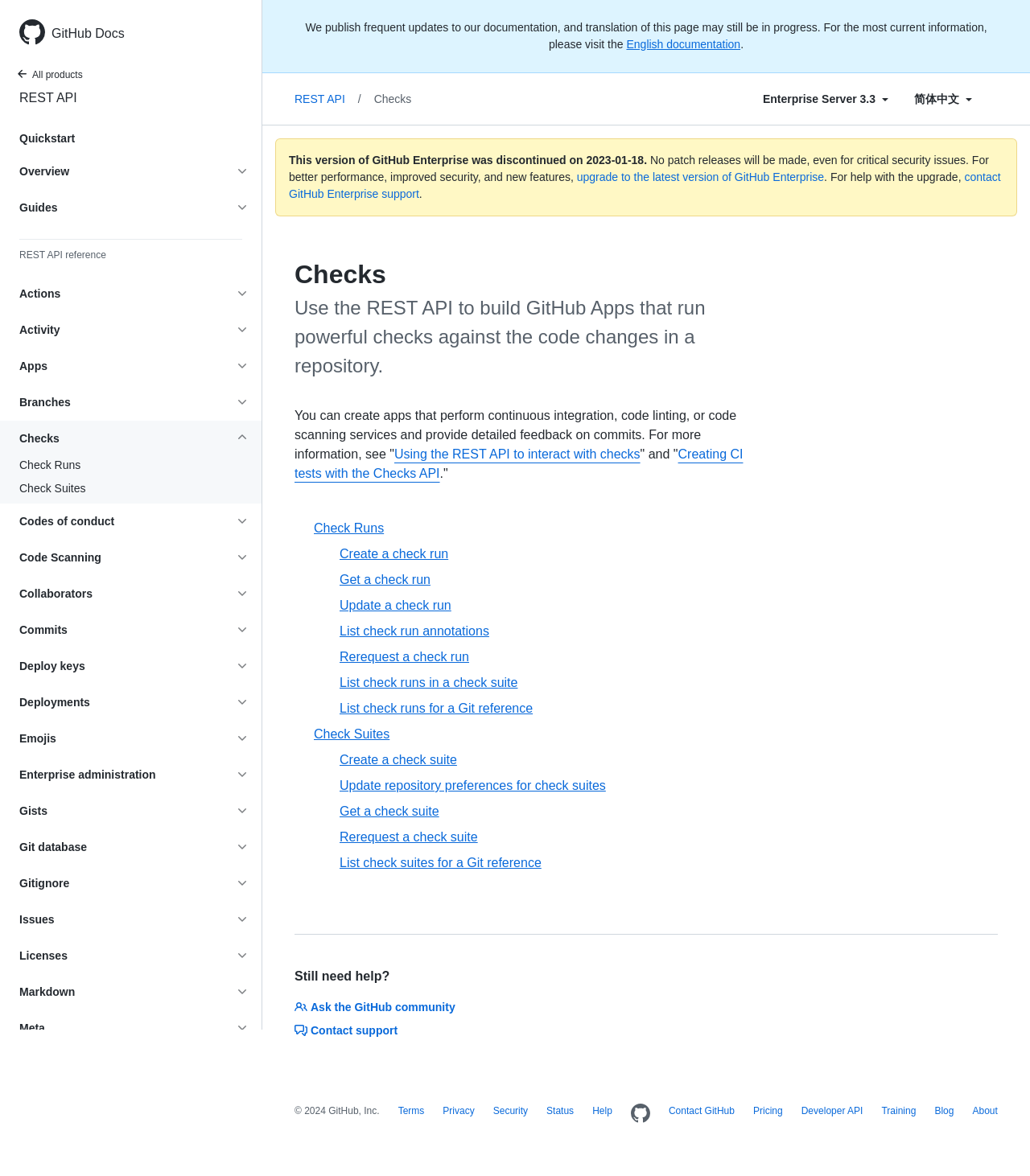Please determine the bounding box coordinates for the element that should be clicked to follow these instructions: "Click on the 'REST API' link".

[0.0, 0.068, 0.254, 0.094]